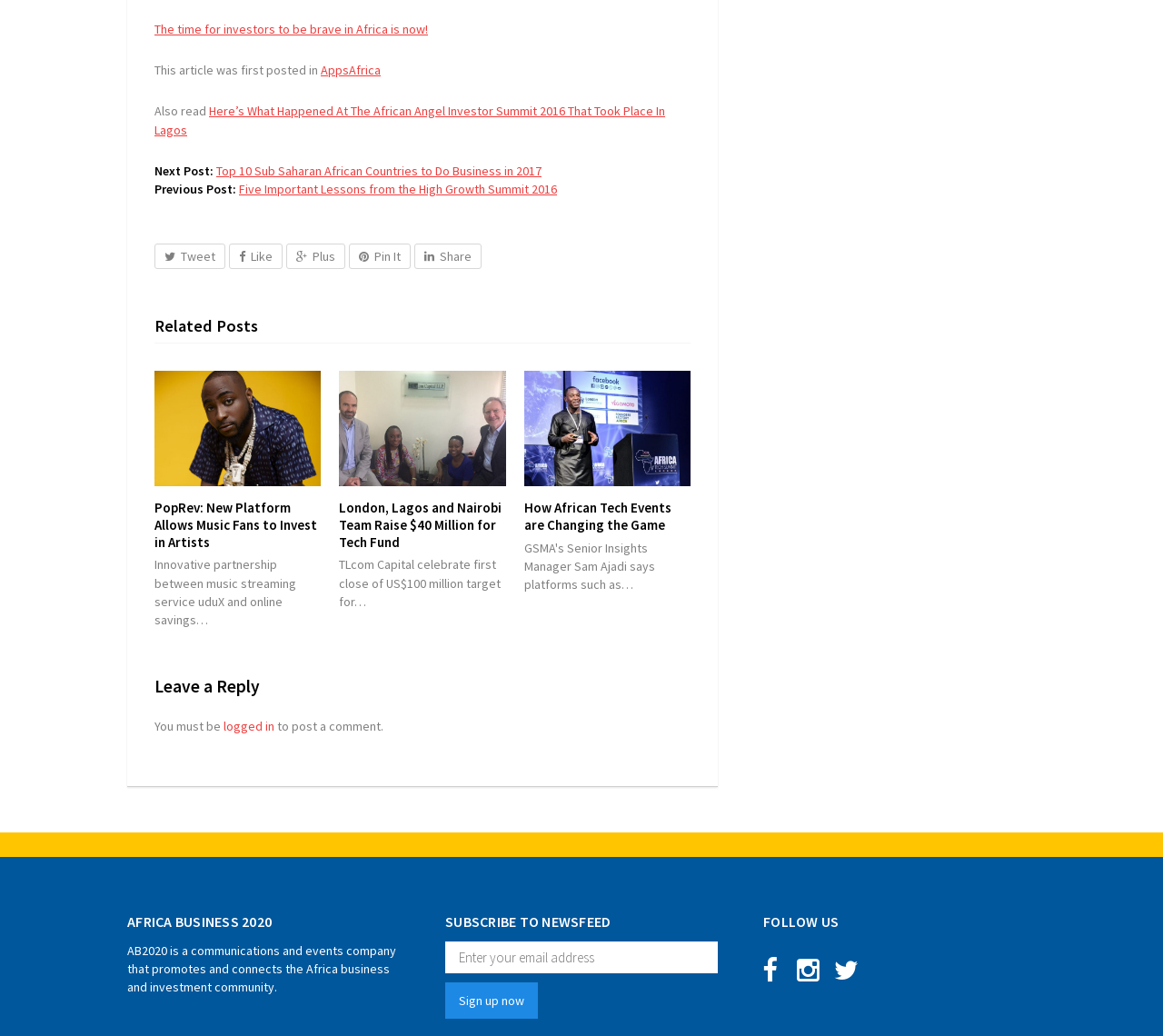Please identify the bounding box coordinates of the element that needs to be clicked to perform the following instruction: "Follow on Twitter".

[0.716, 0.924, 0.739, 0.95]